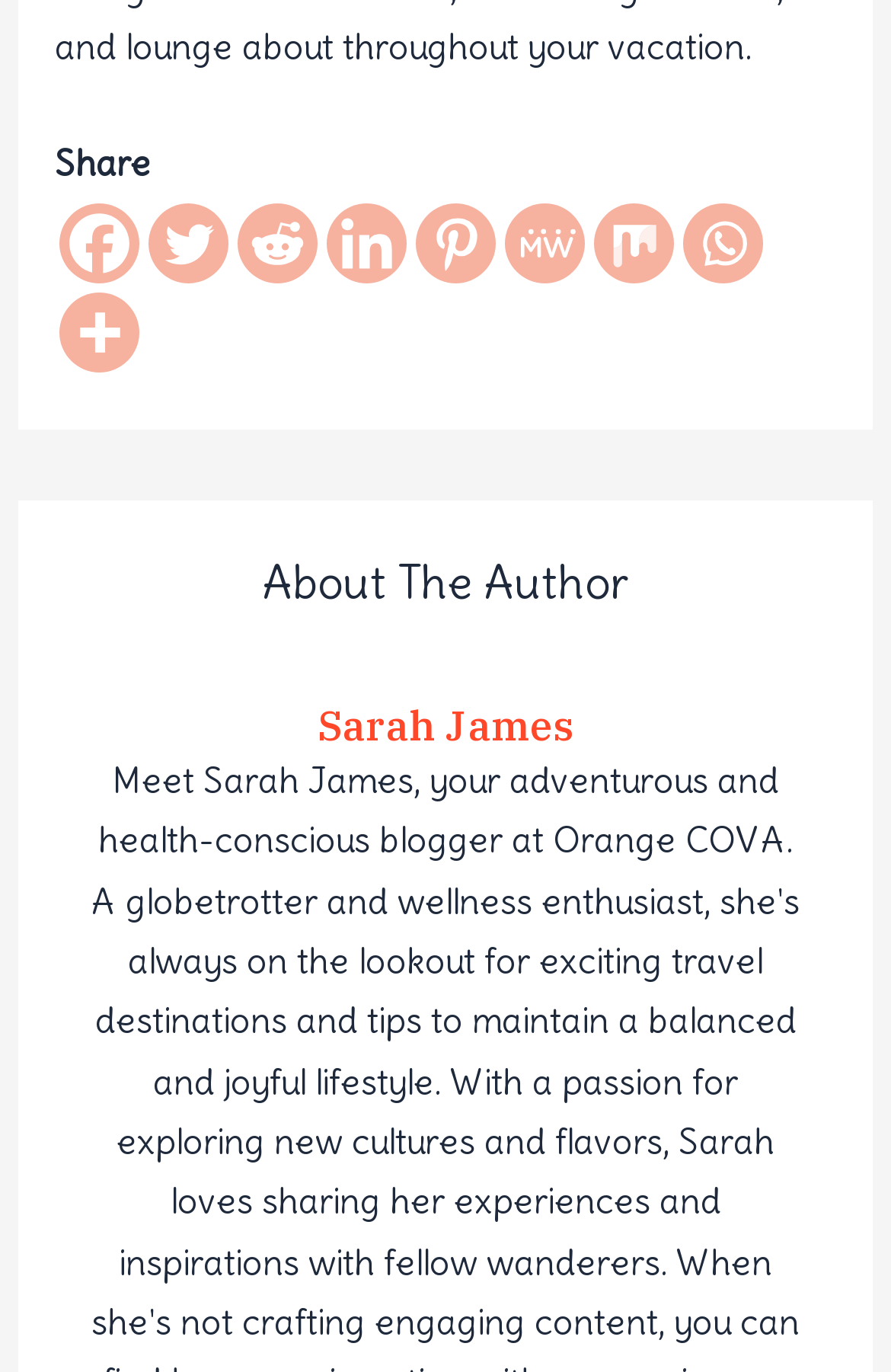Identify the bounding box coordinates of the HTML element based on this description: "aria-label="MeWe" title="MeWe"".

[0.566, 0.148, 0.656, 0.206]